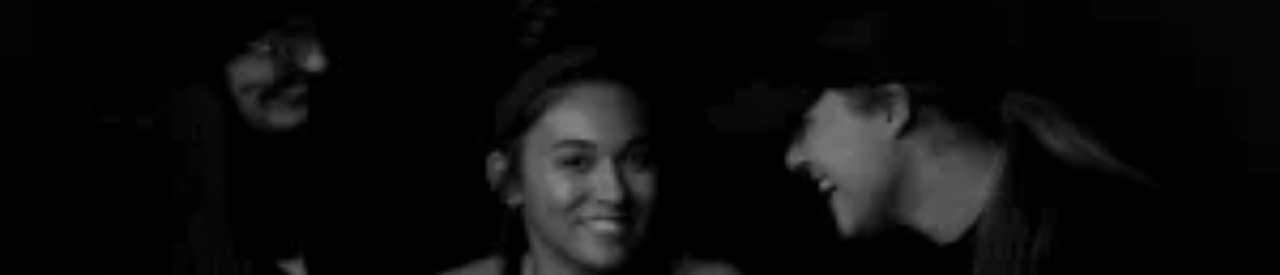How many individuals are in the image?
Refer to the image and offer an in-depth and detailed answer to the question.

The caption explicitly states that there are three individuals in the image, with two in the foreground and one in the background, all participating in the joyful interaction.